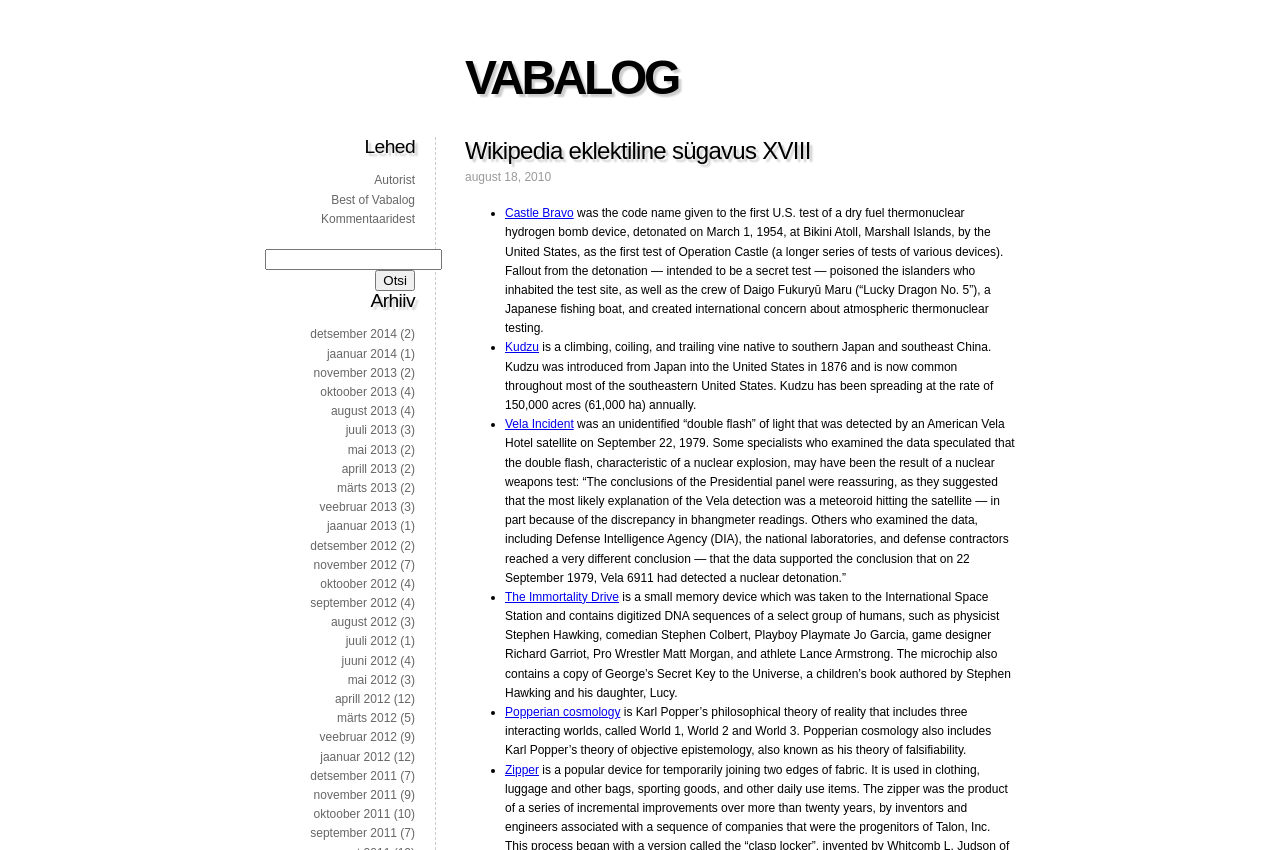Please examine the image and provide a detailed answer to the question: What is the topic of the first article?

The first article on the webpage is about 'Castle Bravo', which is a dry fuel thermonuclear hydrogen bomb device, as described in the text.